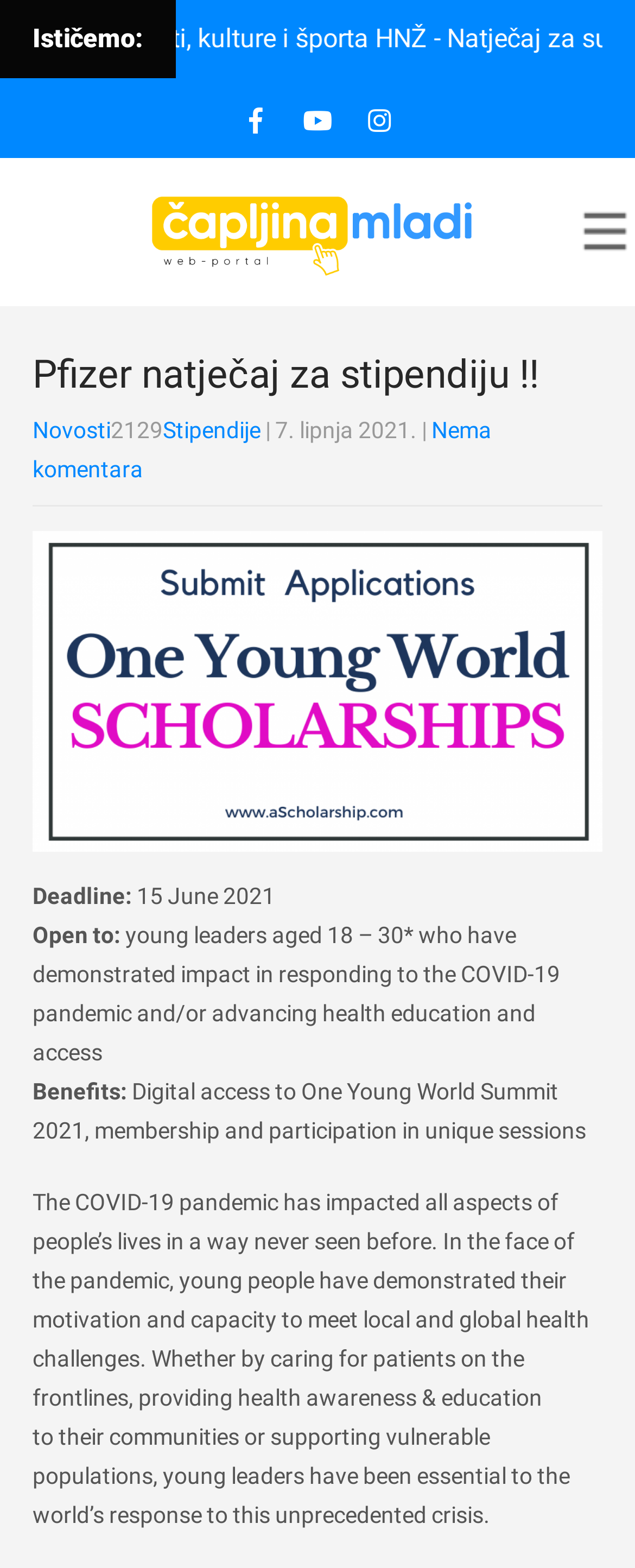What is the topic of the text below the deadline?
Please respond to the question with a detailed and thorough explanation.

I read the text below the deadline and found that it discusses the impact of the COVID-19 pandemic on people's lives and the response of young leaders to the crisis.